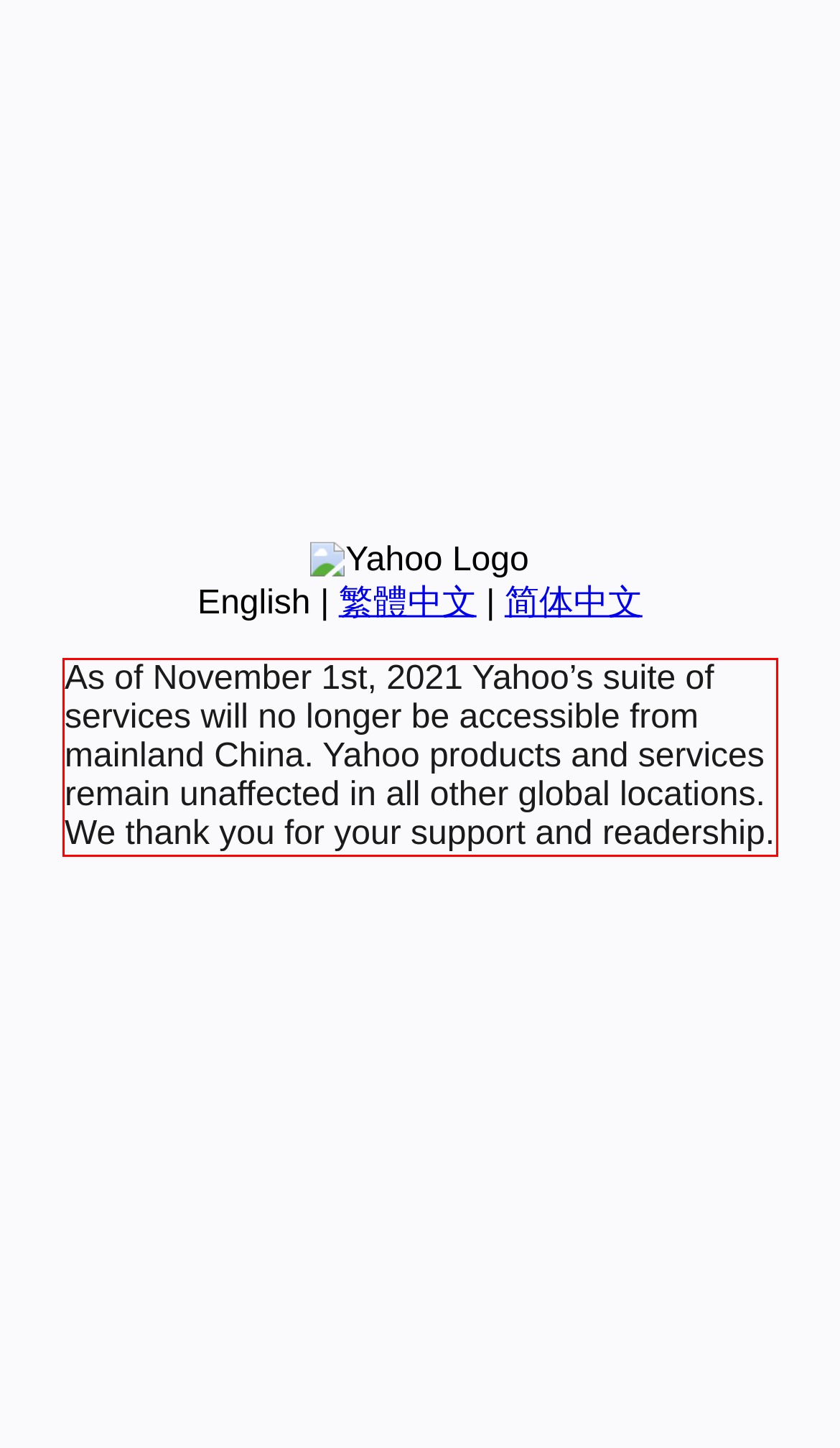Analyze the red bounding box in the provided webpage screenshot and generate the text content contained within.

As of November 1st, 2021 Yahoo’s suite of services will no longer be accessible from mainland China. Yahoo products and services remain unaffected in all other global locations. We thank you for your support and readership.